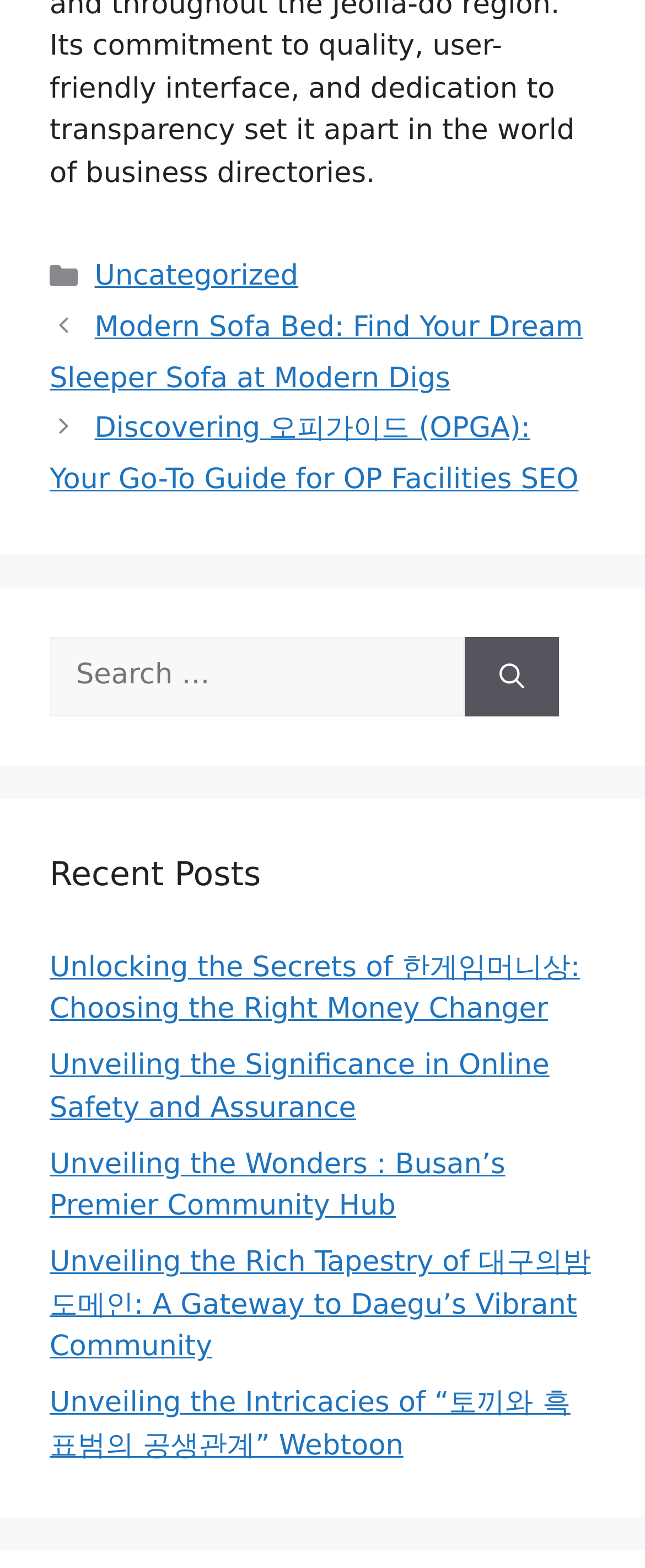Give the bounding box coordinates for the element described as: "Uncategorized".

[0.147, 0.166, 0.462, 0.187]